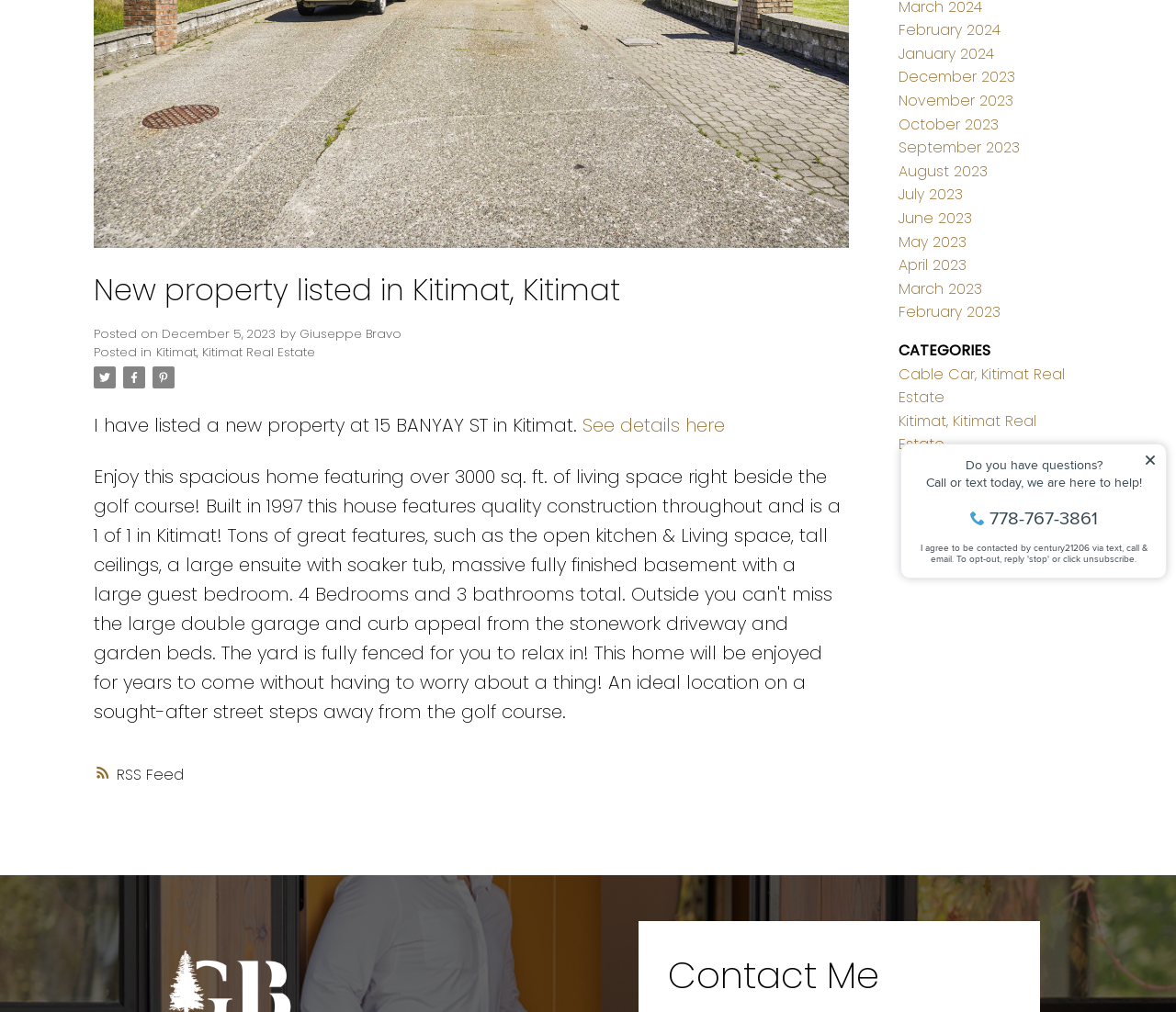Provide the bounding box coordinates of the HTML element this sentence describes: "See details here". The bounding box coordinates consist of four float numbers between 0 and 1, i.e., [left, top, right, bottom].

[0.496, 0.408, 0.617, 0.433]